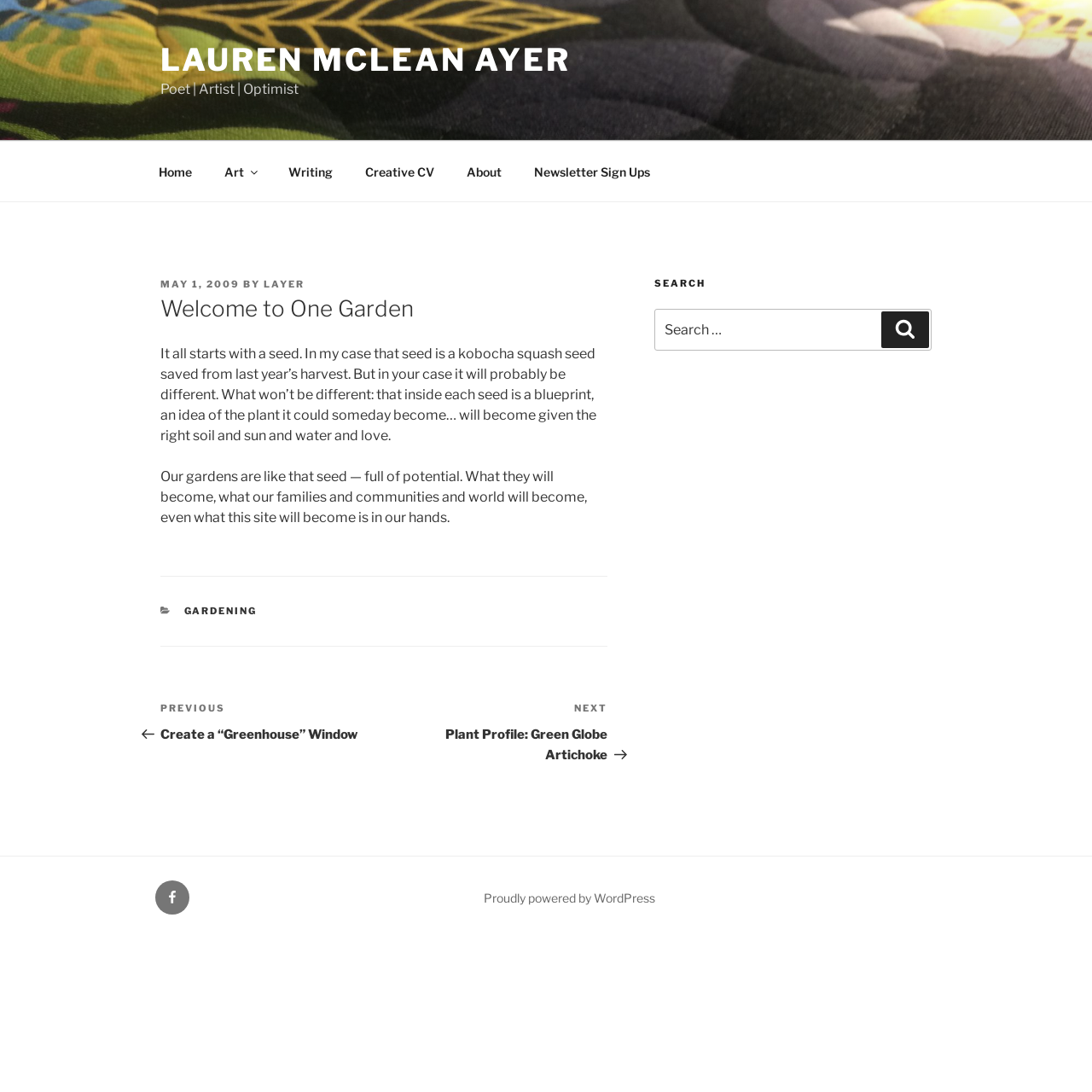Determine the bounding box coordinates of the section to be clicked to follow the instruction: "Visit the Facebook page". The coordinates should be given as four float numbers between 0 and 1, formatted as [left, top, right, bottom].

[0.142, 0.806, 0.173, 0.838]